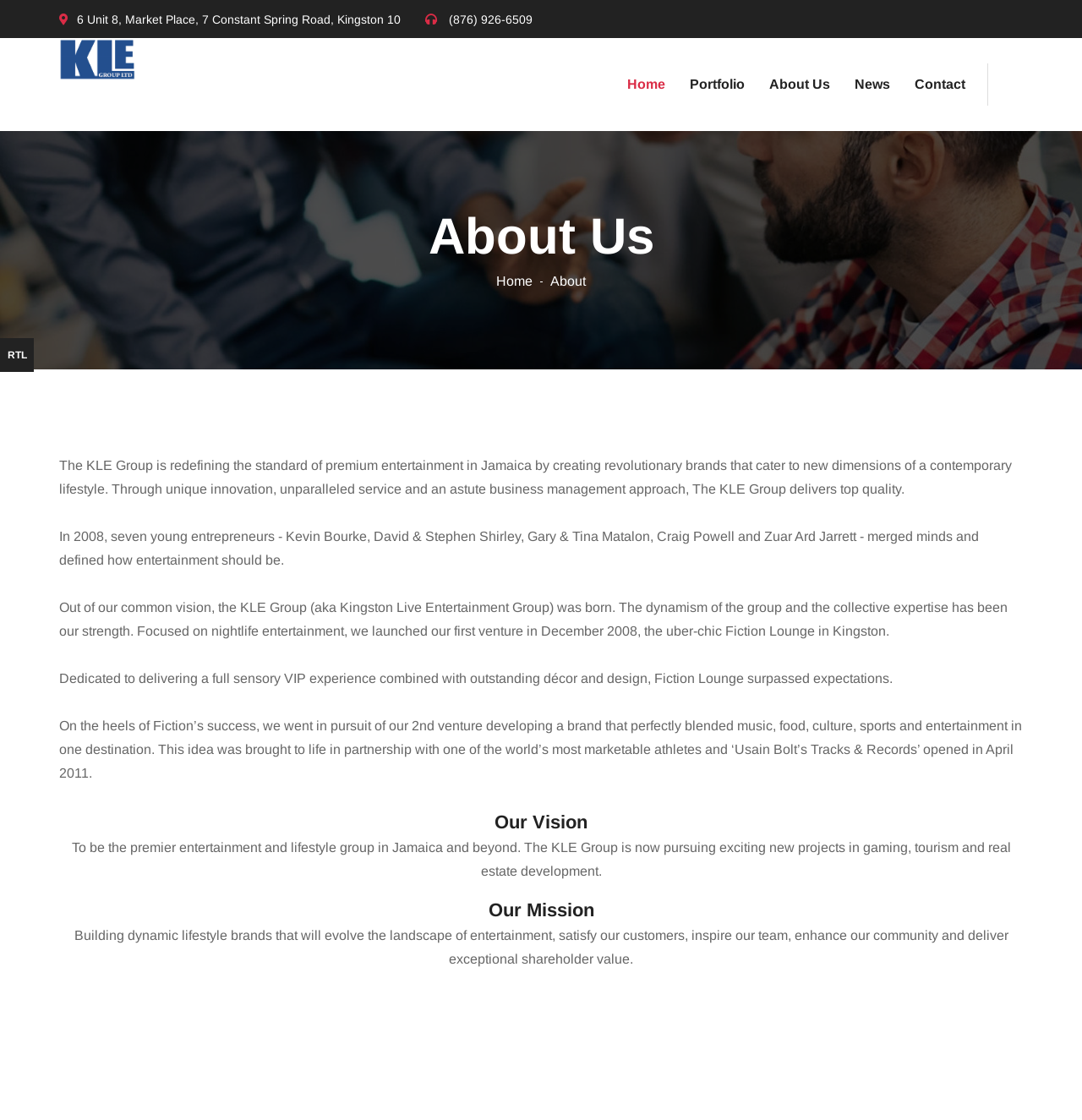What is the address of KLE Group ltd?
Look at the image and provide a detailed response to the question.

I found the address by looking at the StaticText element with the bounding box coordinates [0.071, 0.011, 0.37, 0.023] which contains the text '6 Unit 8, Market Place, 7 Constant Spring Road, Kingston 10'.